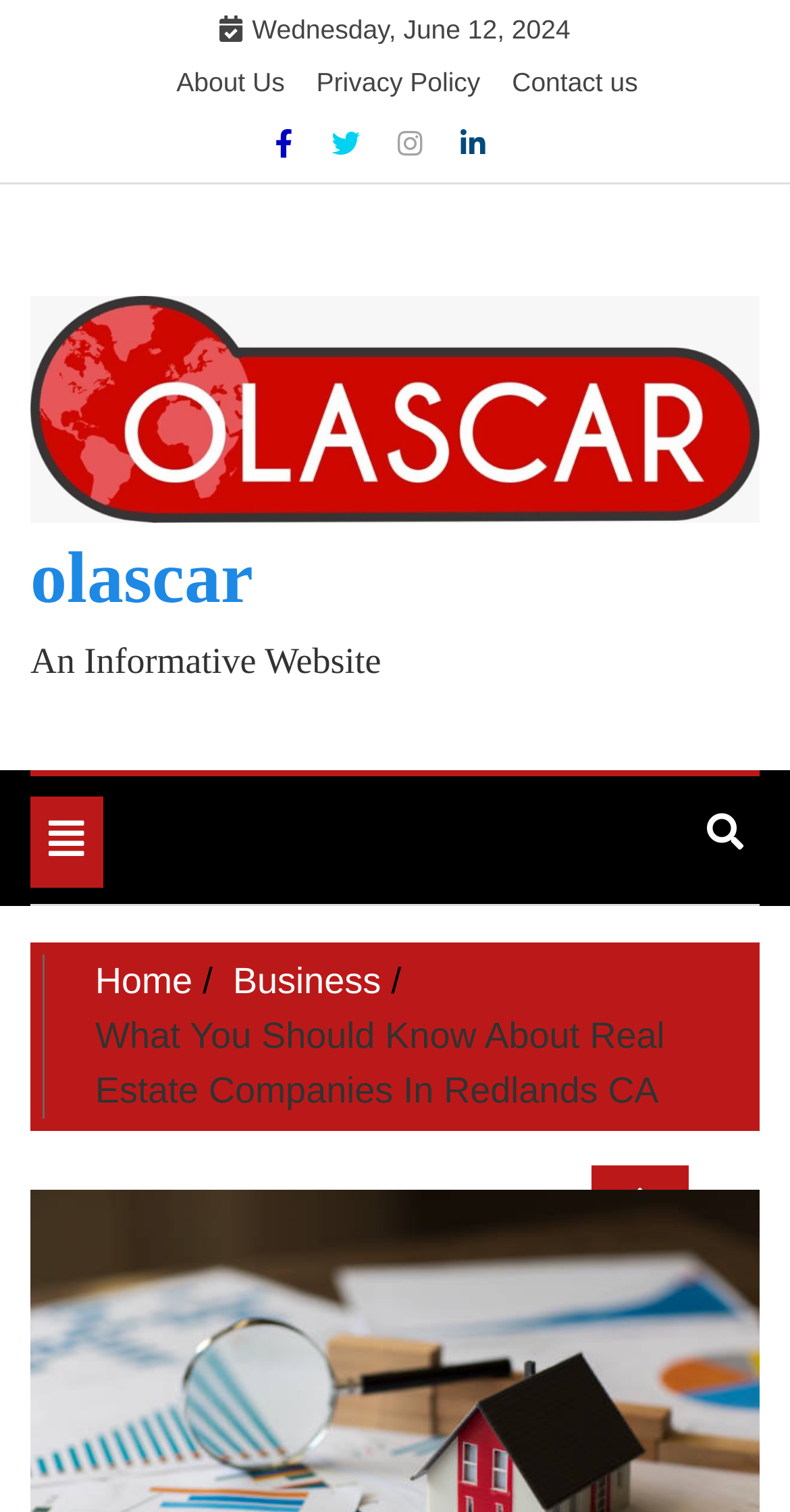Locate the bounding box coordinates of the clickable region necessary to complete the following instruction: "Toggle navigation". Provide the coordinates in the format of four float numbers between 0 and 1, i.e., [left, top, right, bottom].

[0.038, 0.527, 0.131, 0.587]